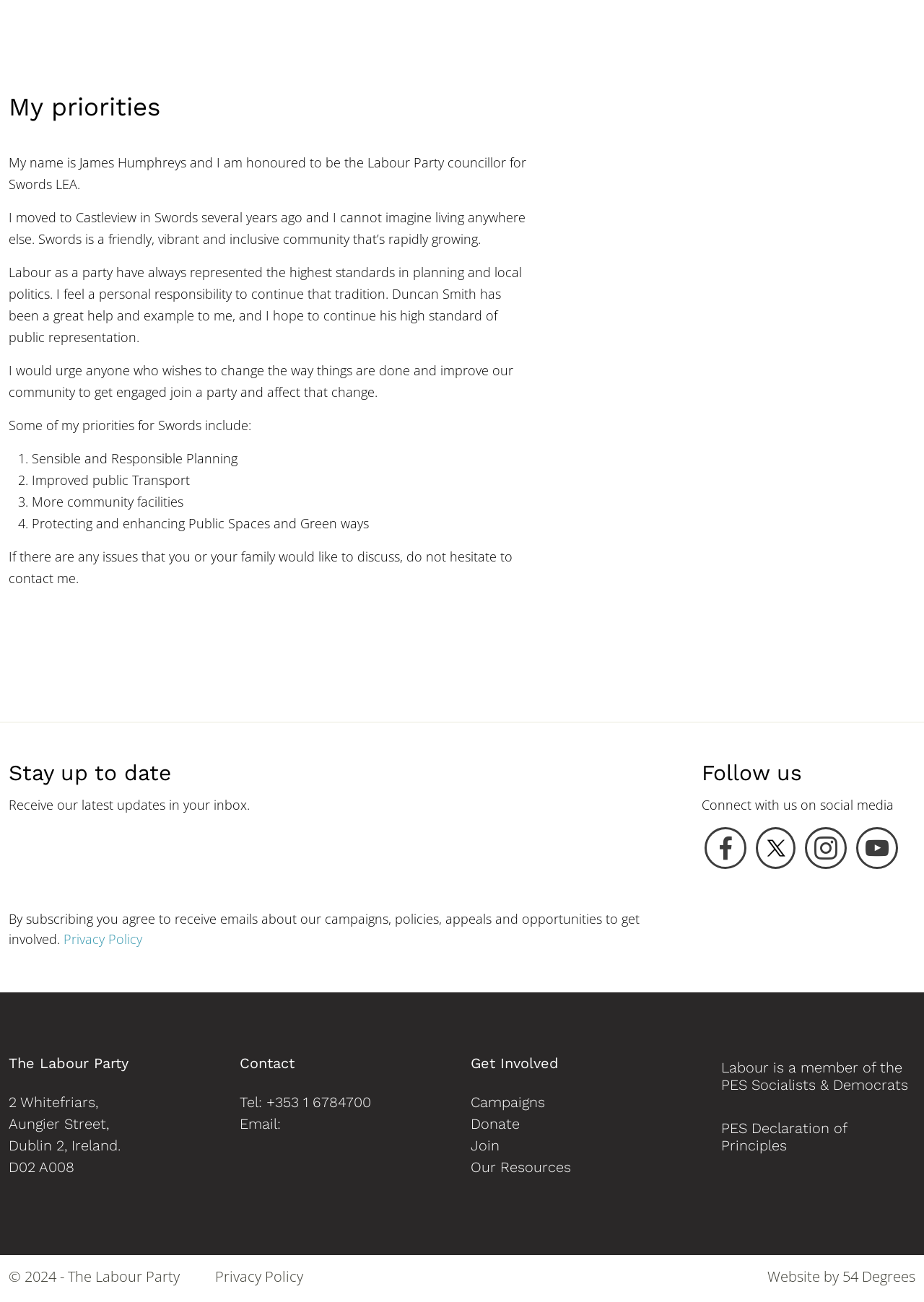Given the element description "PES Declaration of Principles" in the screenshot, predict the bounding box coordinates of that UI element.

[0.781, 0.86, 0.917, 0.886]